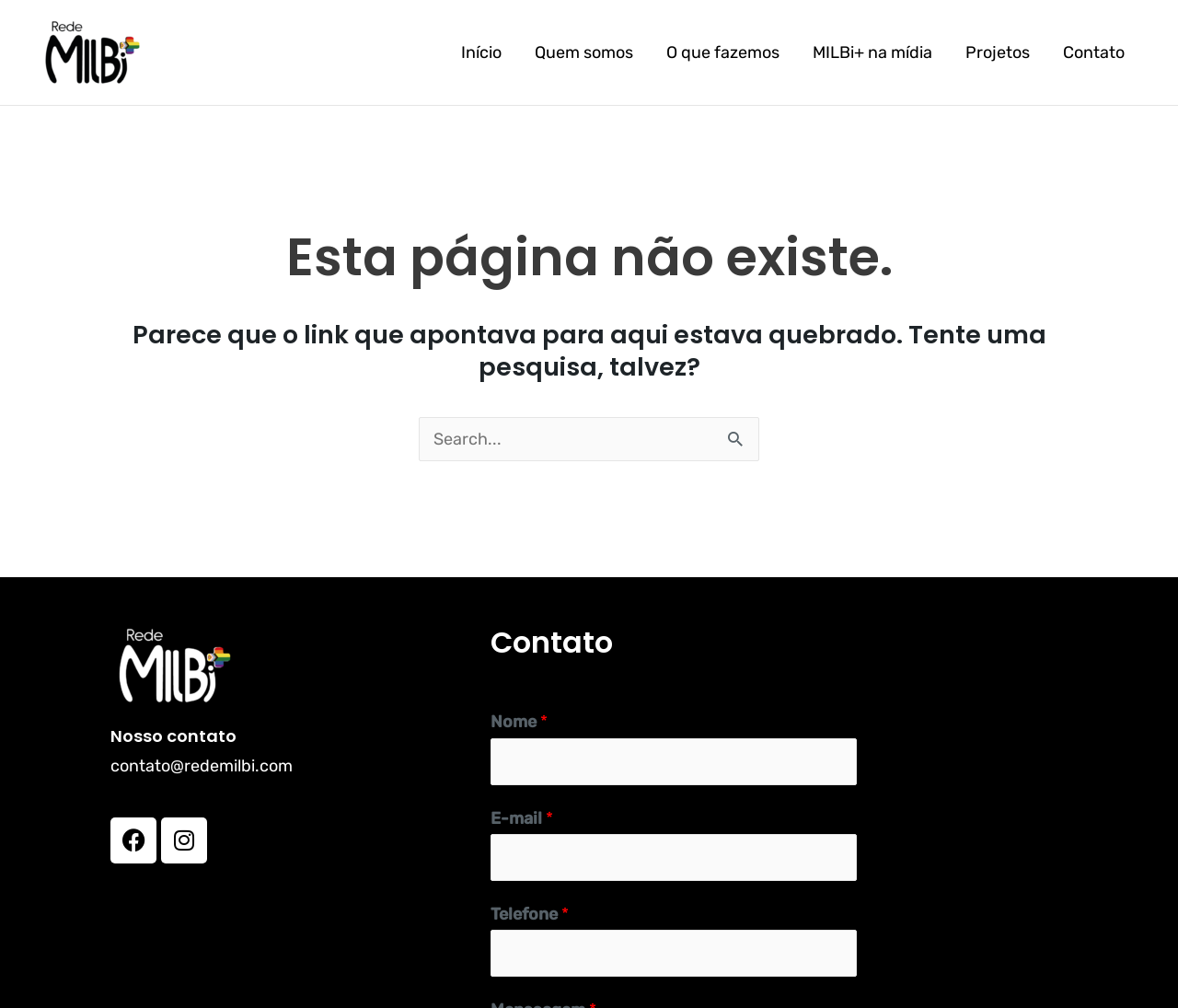Find and indicate the bounding box coordinates of the region you should select to follow the given instruction: "Contact via email".

[0.094, 0.75, 0.248, 0.77]